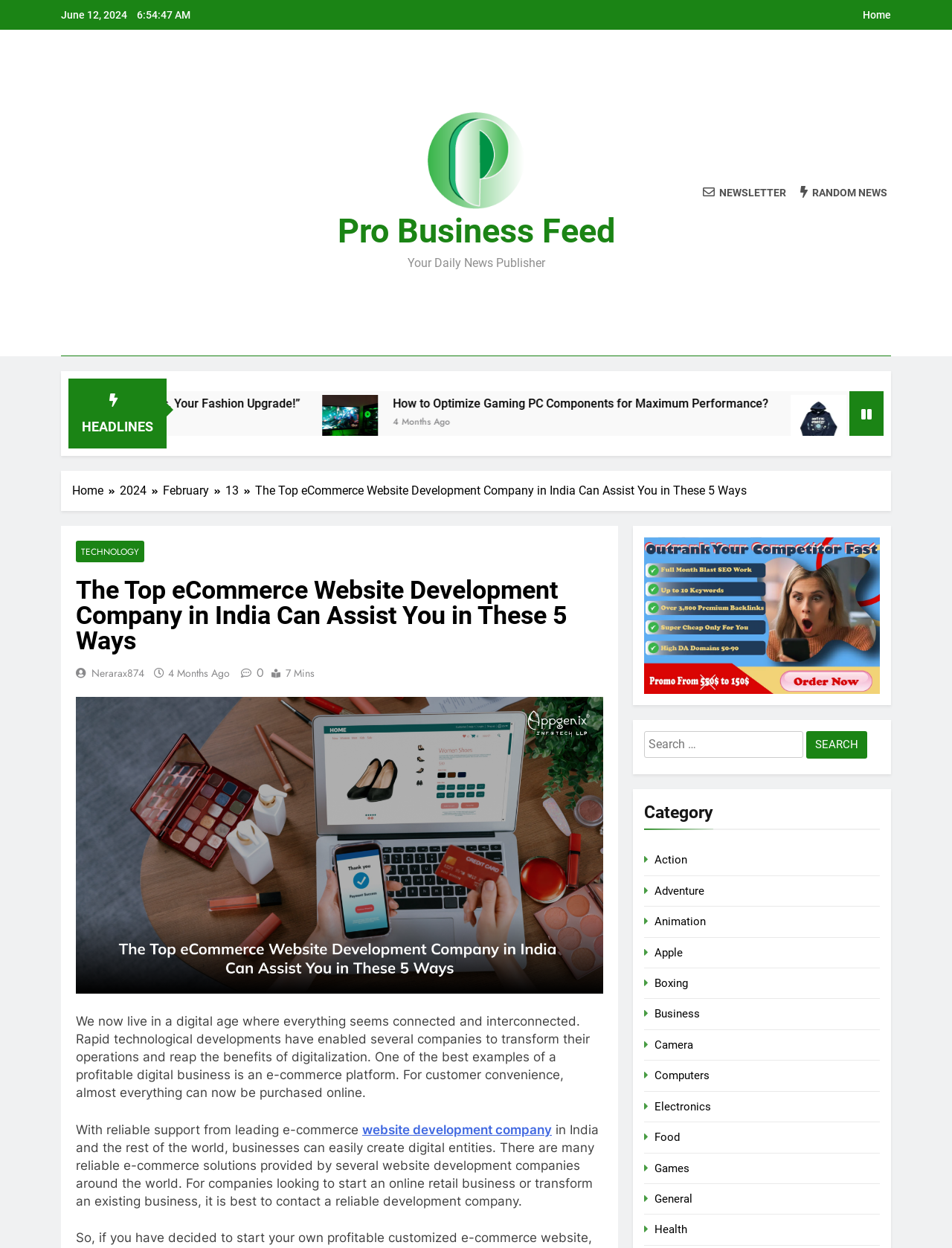For the element described, predict the bounding box coordinates as (top-left x, top-left y, bottom-right x, bottom-right y). All values should be between 0 and 1. Element description: 4 months ago

[0.031, 0.331, 0.091, 0.343]